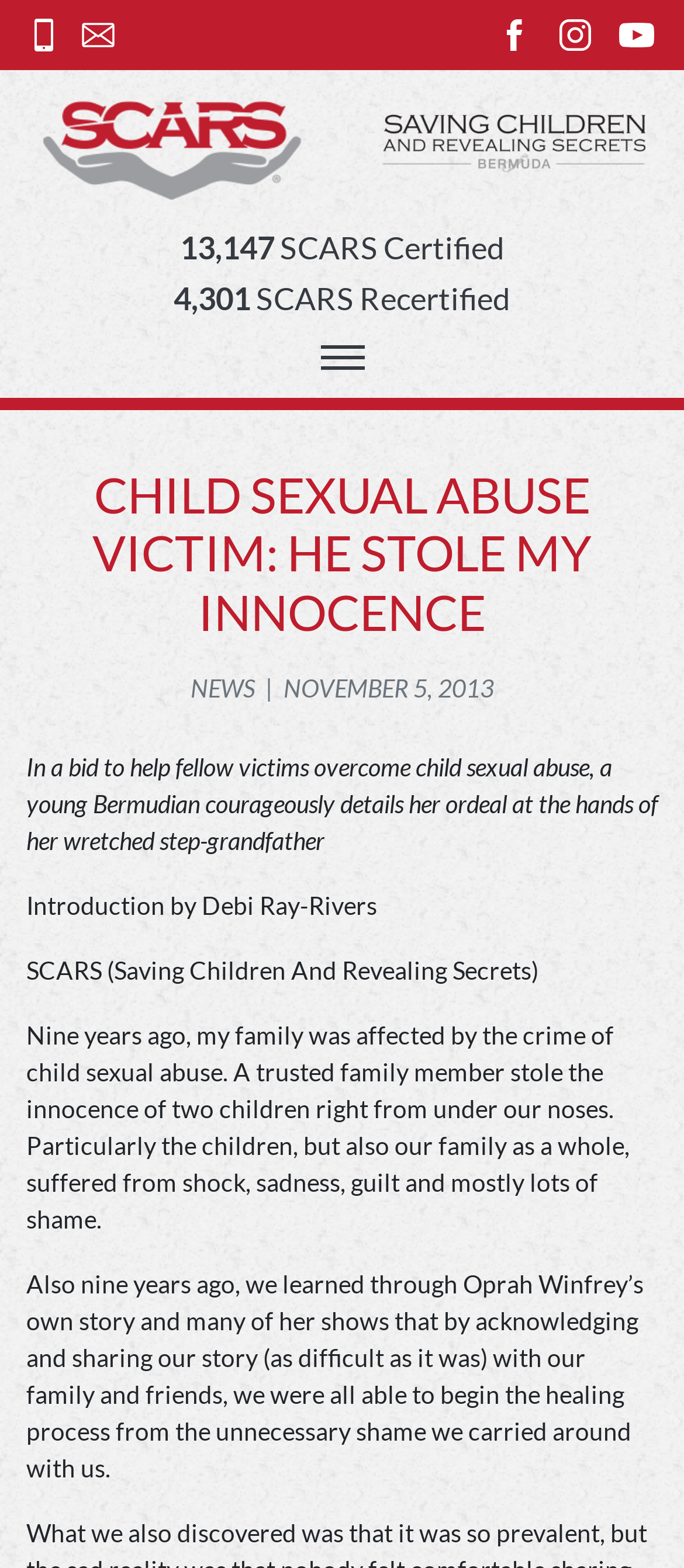How many years ago did the author's family experience child sexual abuse?
Kindly offer a comprehensive and detailed response to the question.

I found the static text element containing the sentence 'Nine years ago, my family was affected by the crime of child sexual abuse.', which indicates that the author's family experienced child sexual abuse nine years ago.